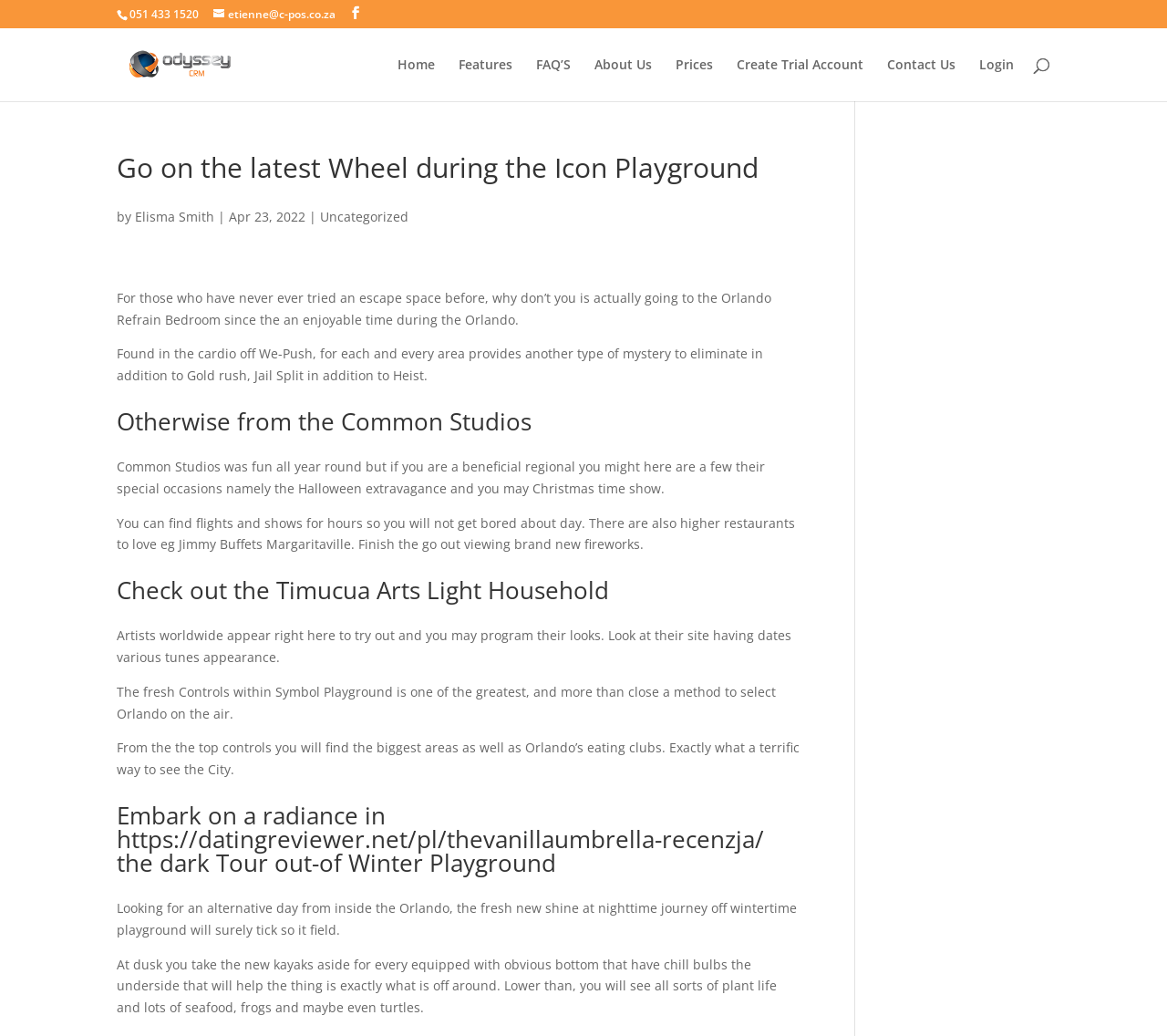Please determine the bounding box coordinates of the element to click in order to execute the following instruction: "Read more about 'Odyssey CRM'". The coordinates should be four float numbers between 0 and 1, specified as [left, top, right, bottom].

[0.103, 0.053, 0.205, 0.069]